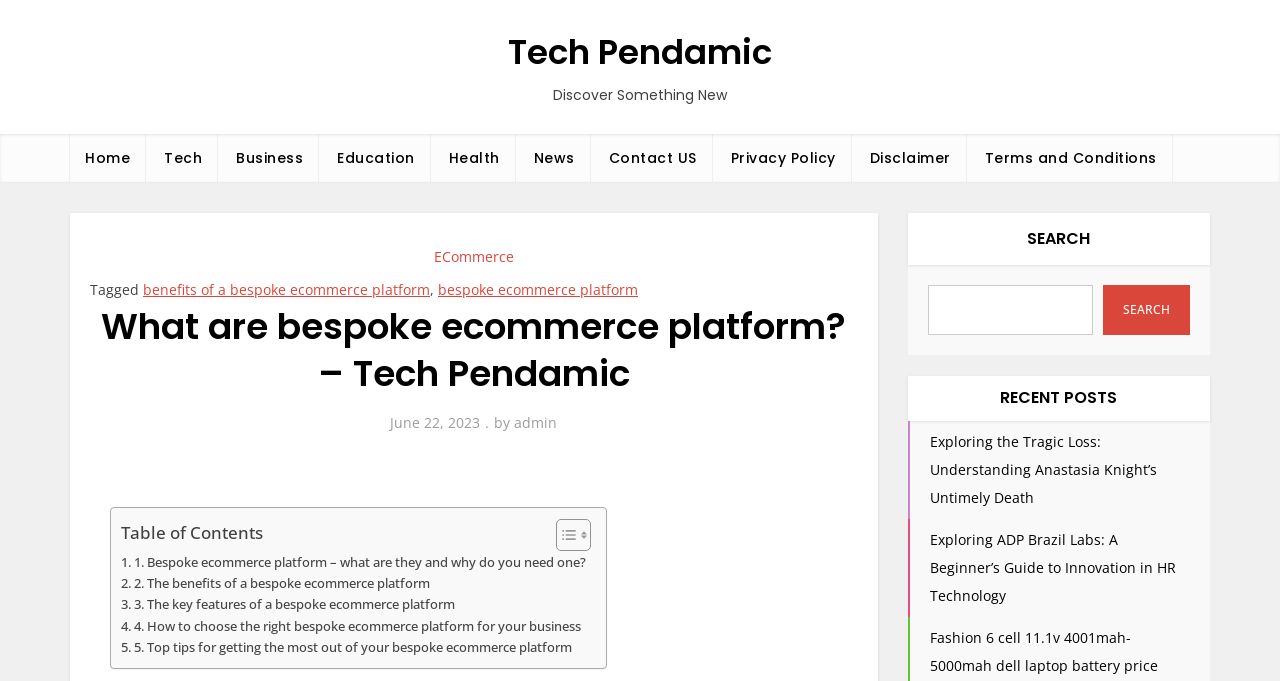What is the purpose of the search bar?
Use the screenshot to answer the question with a single word or phrase.

To search the website